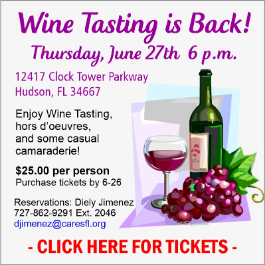Who should be contacted for reservations?
Offer a detailed and exhaustive answer to the question.

According to the caption, attendees can contact Diely Jimenez at 727-862-9291, Ext. 2046 or via email at dijimenez@caresfl.org for reservations.